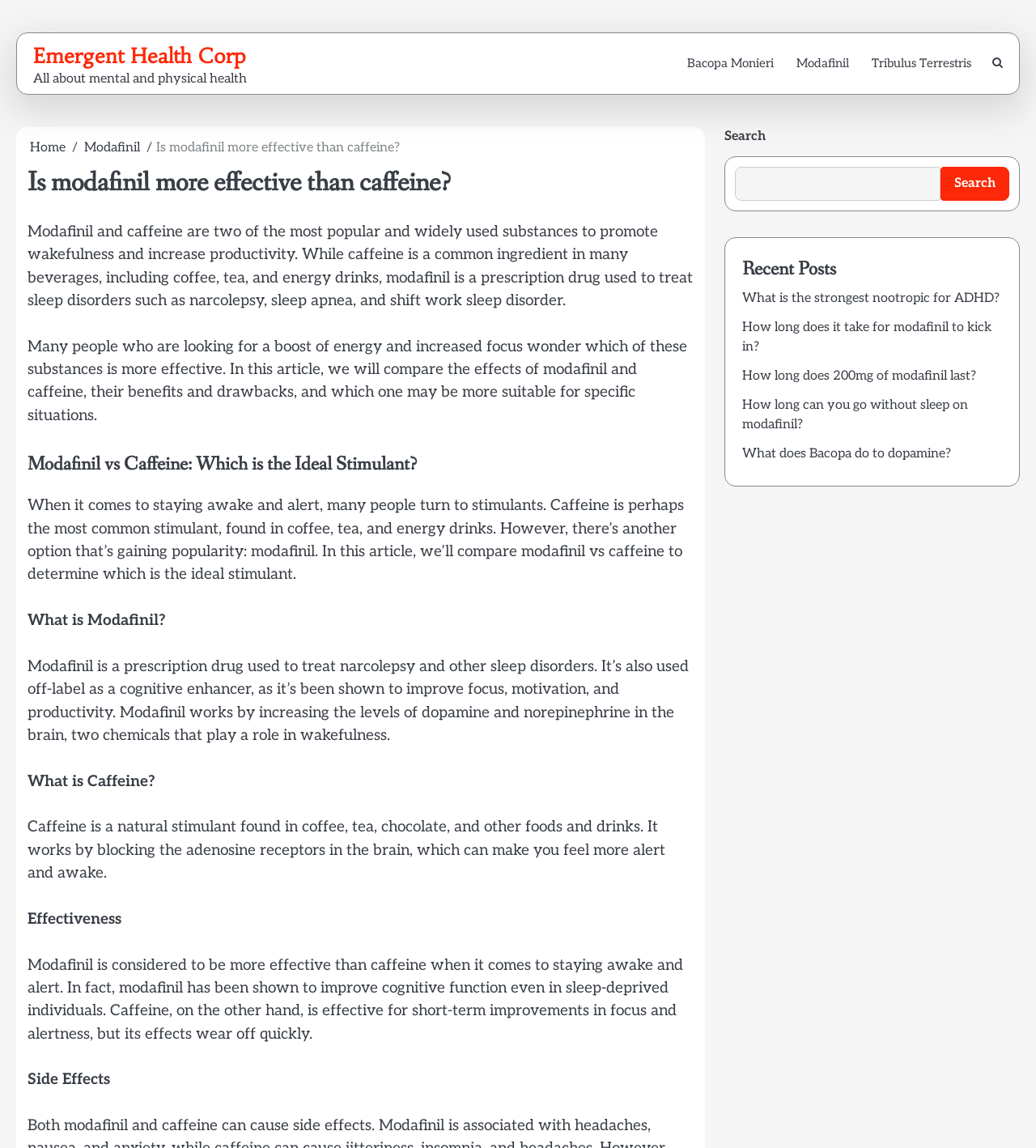Respond with a single word or phrase:
What is the purpose of modafinil?

Treat sleep disorders